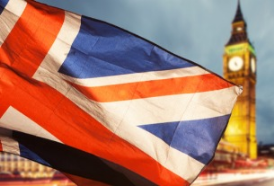Explain in detail what you see in the image.

The image features the Union Jack, the national flag of the United Kingdom, fluttering prominently in the foreground. In the background, the iconic Elizabeth Tower, known for housing the renowned Big Ben clock, is illuminated beautifully, symbolizing London's rich heritage. The composition conveys a sense of national pride, drawing attention to the cultural landmarks of the UK while emphasizing the connection between the citizens and their historic symbols. This visual representation resonates with themes of travel and tourism, as the UK continues to attract visitors from across the globe.